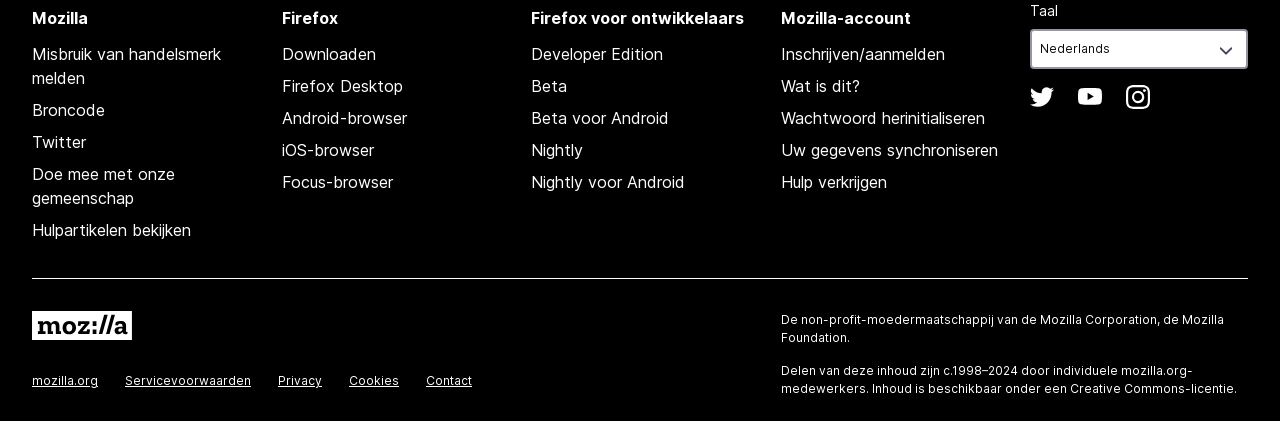How many language options are available?
Based on the image, give a concise answer in the form of a single word or short phrase.

1